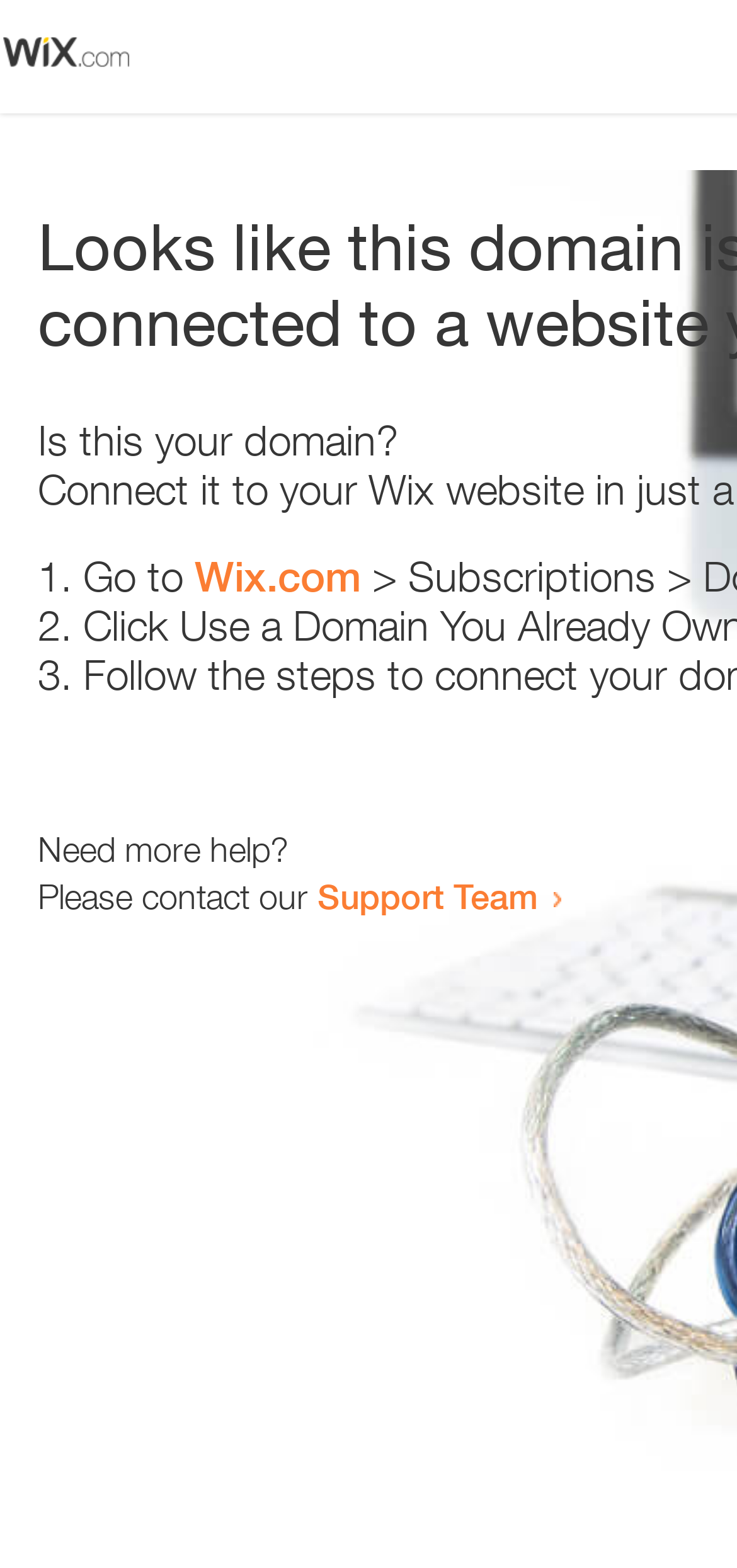What is the main heading of this webpage? Please extract and provide it.

Looks like this domain isn't
connected to a website yet